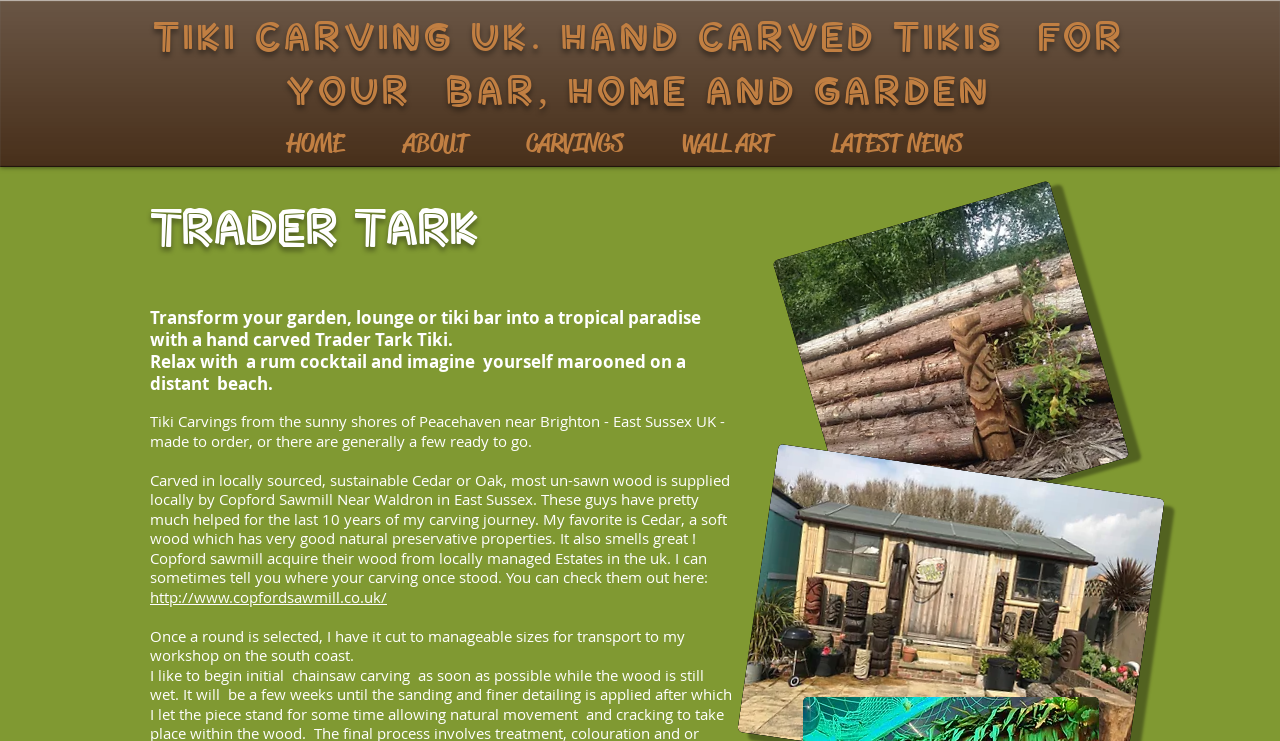Refer to the element description ABOUT and identify the corresponding bounding box in the screenshot. Format the coordinates as (top-left x, top-left y, bottom-right x, bottom-right y) with values in the range of 0 to 1.

[0.303, 0.162, 0.399, 0.227]